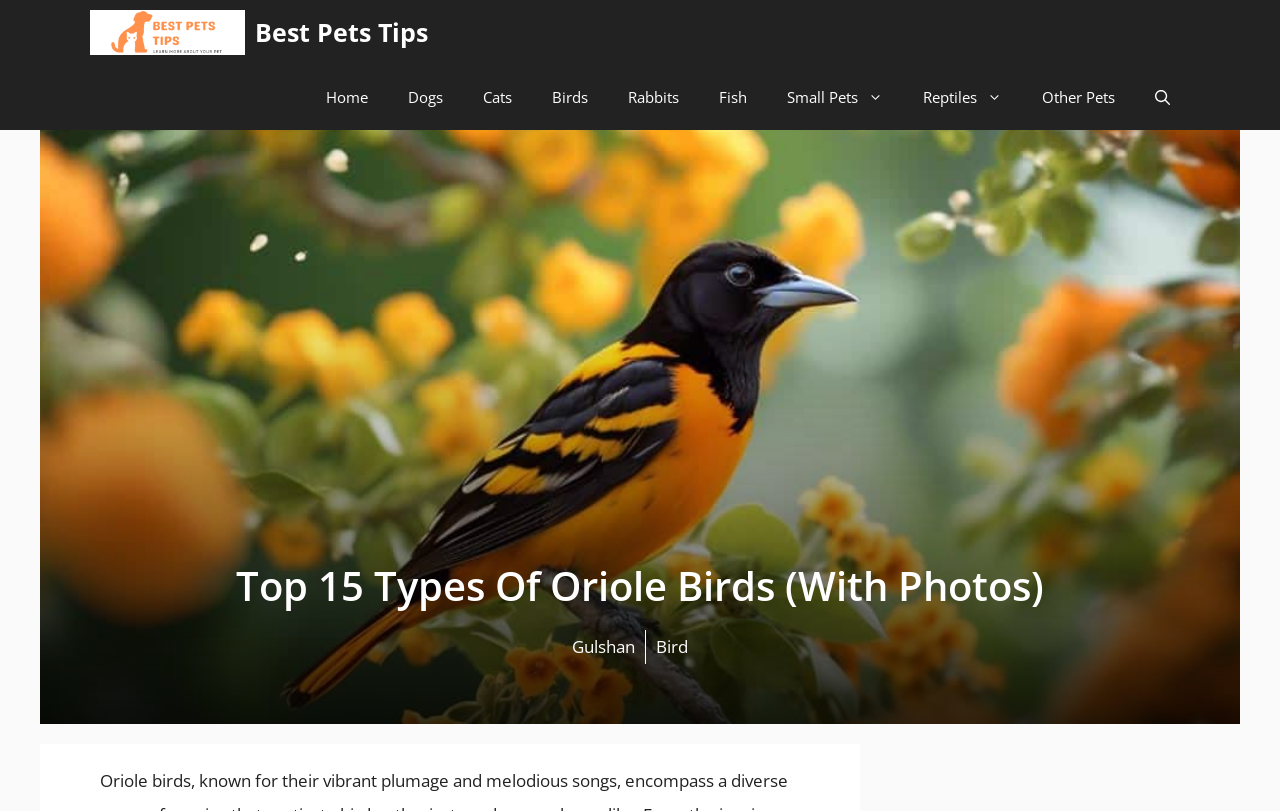Provide a one-word or brief phrase answer to the question:
What is the category of pets that oriole birds belong to?

Birds